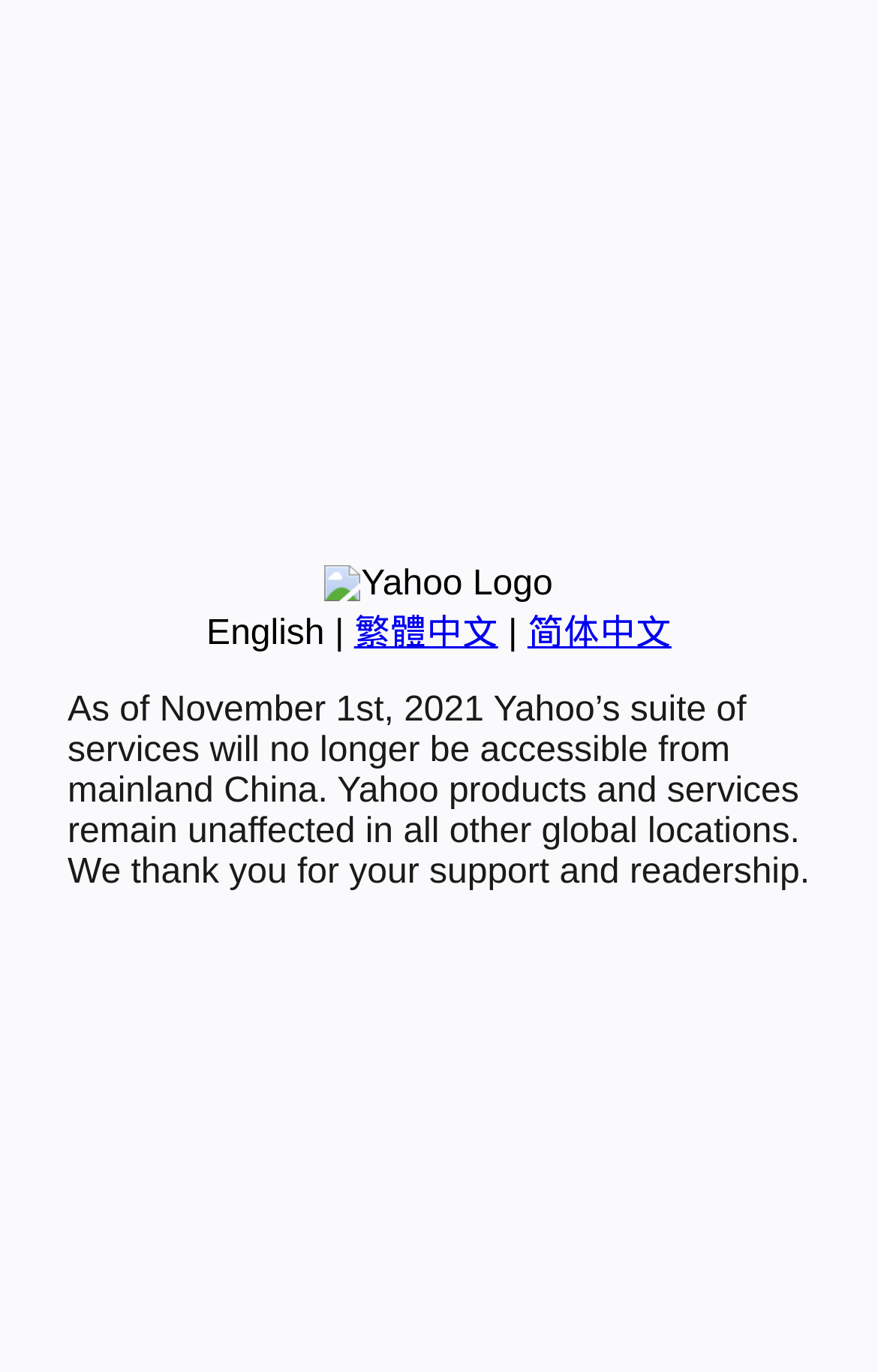Locate the bounding box of the UI element described in the following text: "繁體中文".

[0.403, 0.448, 0.567, 0.476]